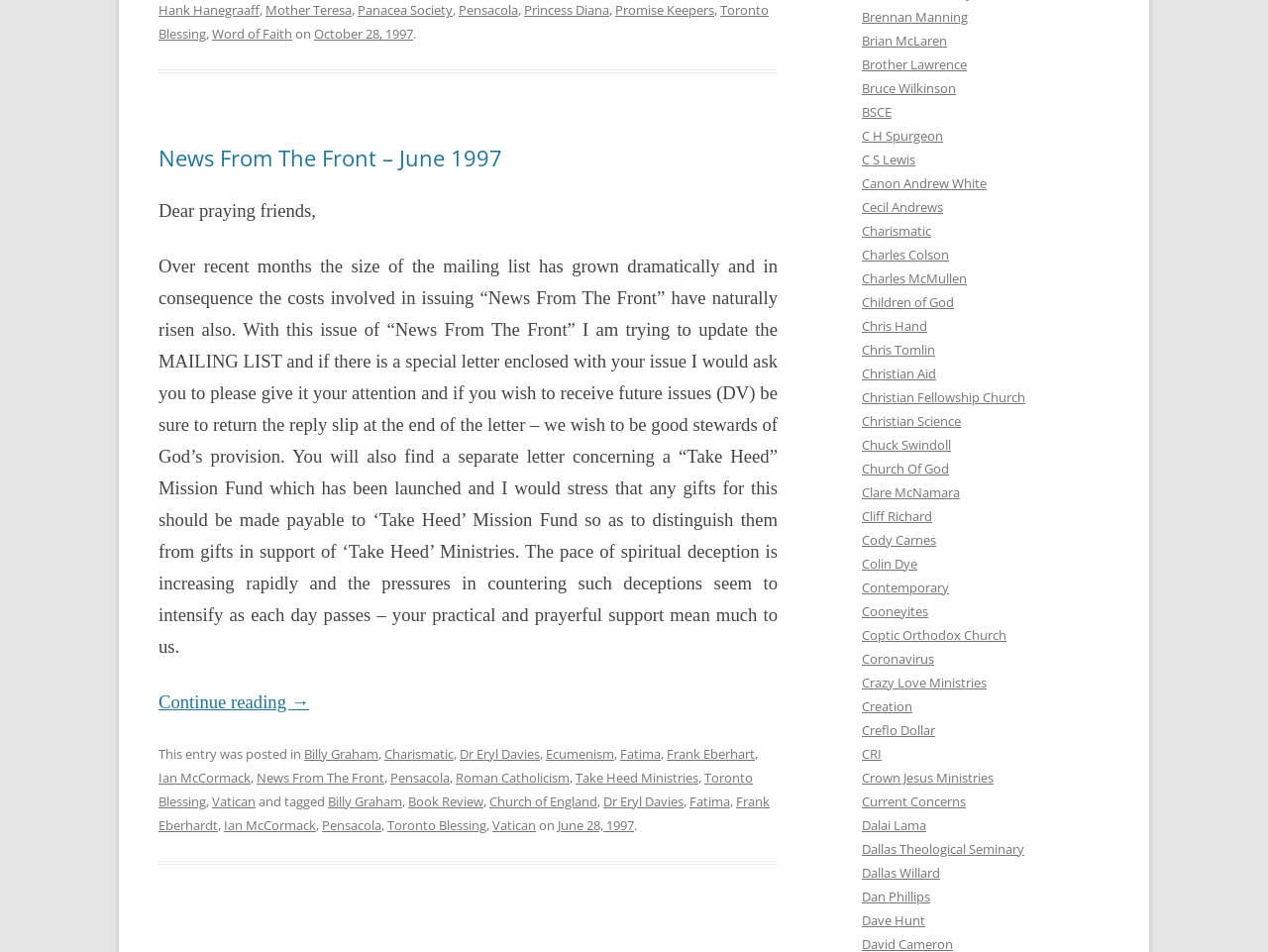Please find the bounding box coordinates of the section that needs to be clicked to achieve this instruction: "Check the date of the news article".

[0.44, 0.857, 0.5, 0.876]